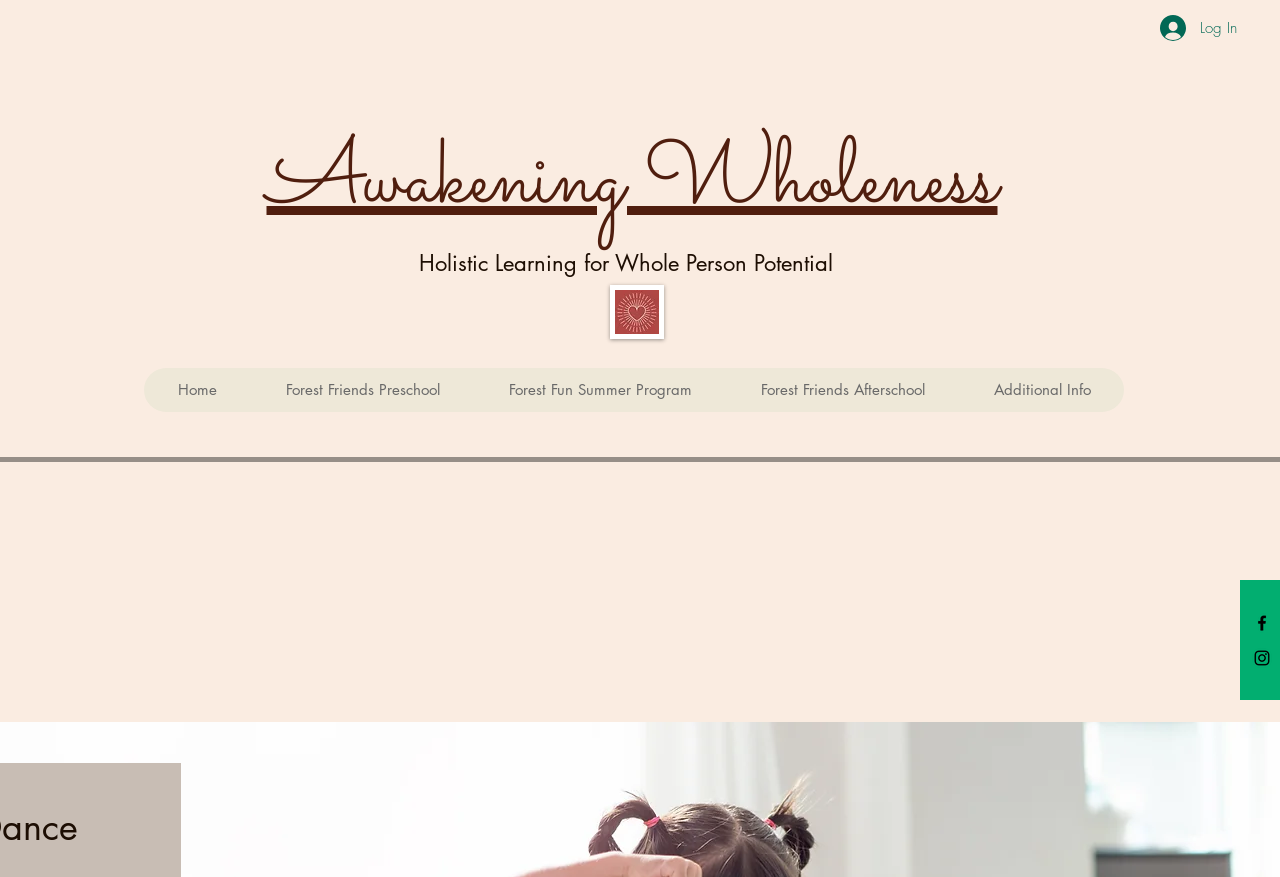Extract the main title from the webpage and generate its text.

Holistic Learning for Whole Person Potential 